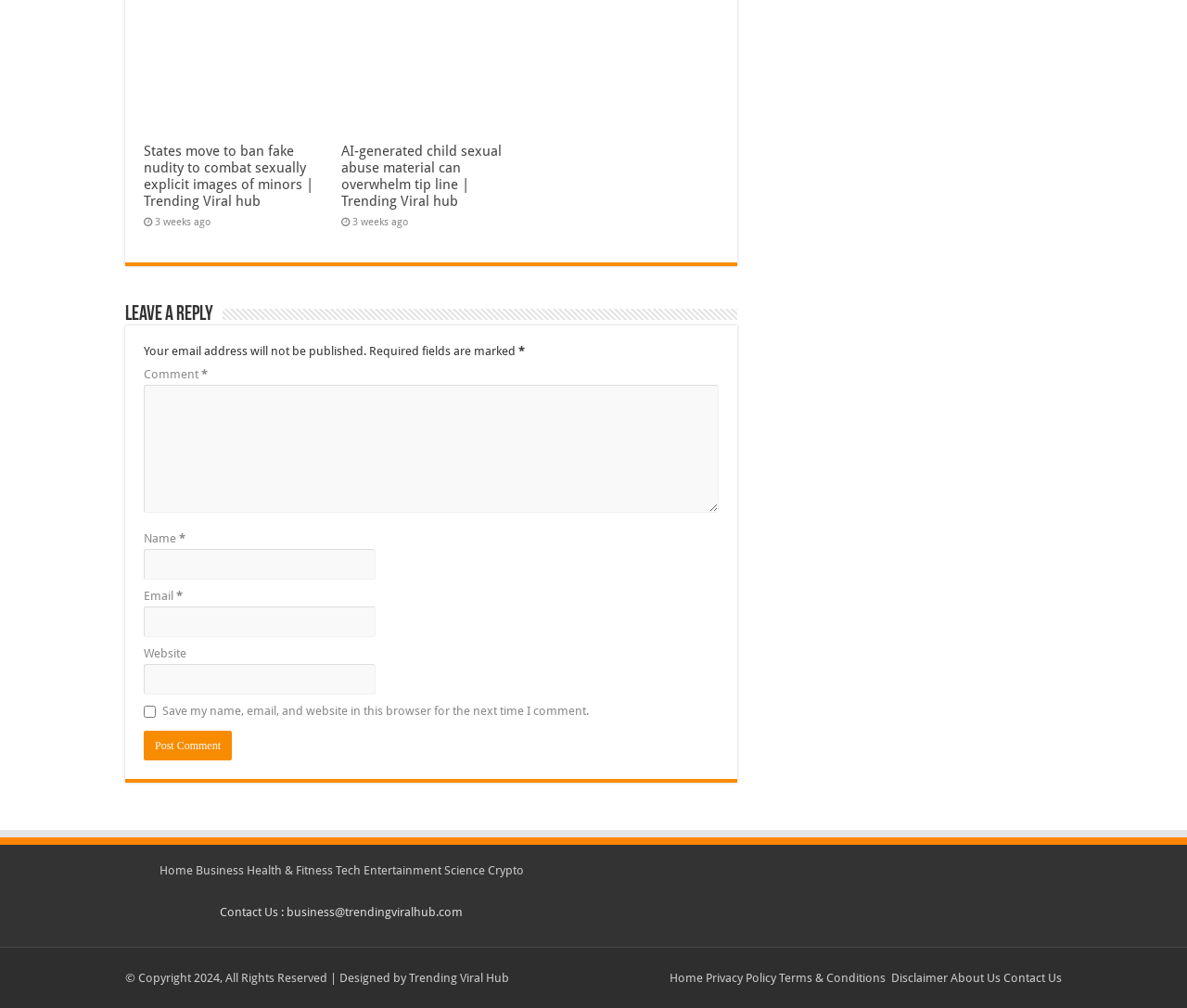Using the description: "name="submit" value="Post Comment"", determine the UI element's bounding box coordinates. Ensure the coordinates are in the format of four float numbers between 0 and 1, i.e., [left, top, right, bottom].

[0.121, 0.724, 0.195, 0.754]